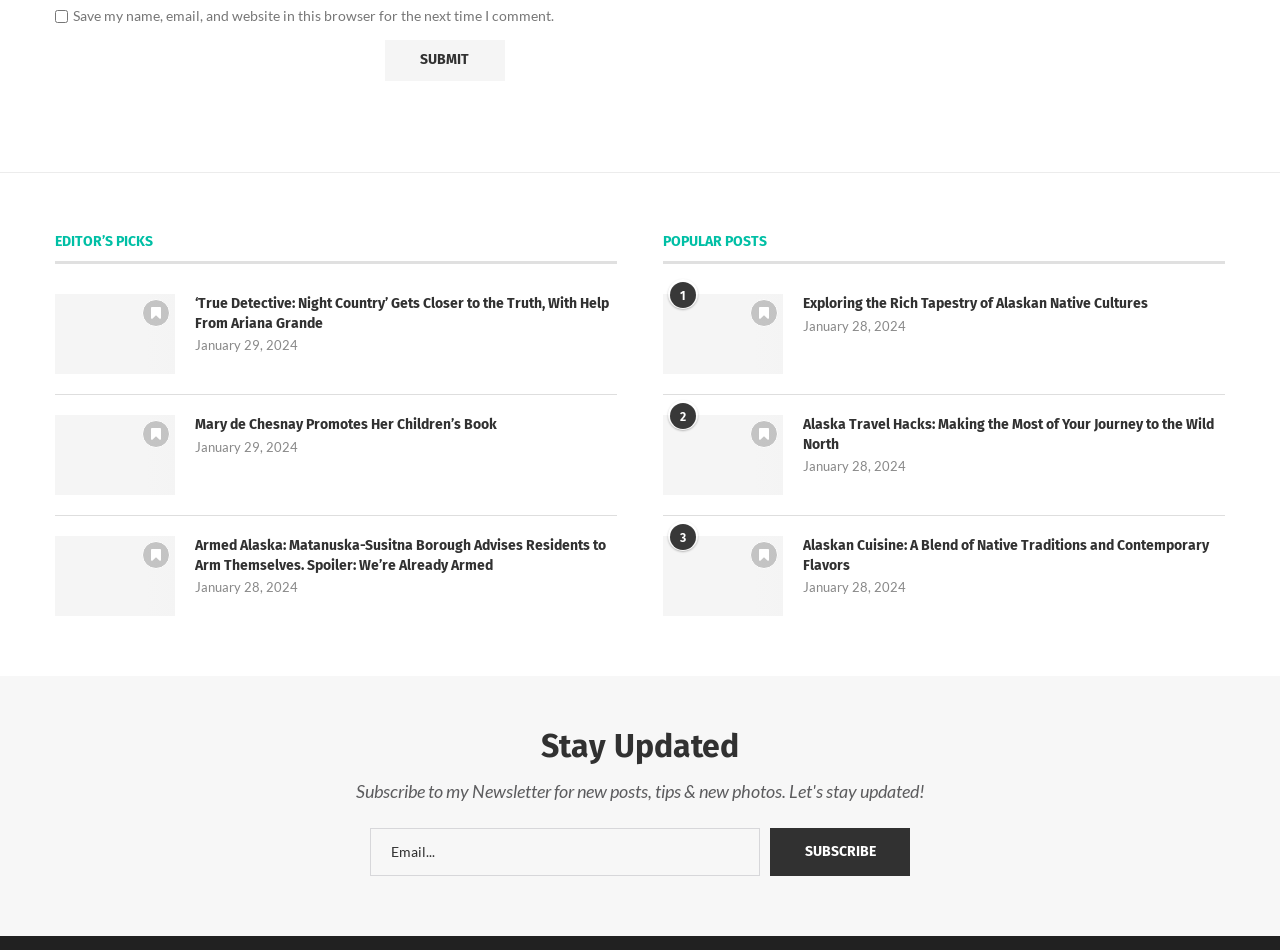Find the bounding box coordinates of the area to click in order to follow the instruction: "Read an article about True Detective".

[0.043, 0.31, 0.137, 0.394]